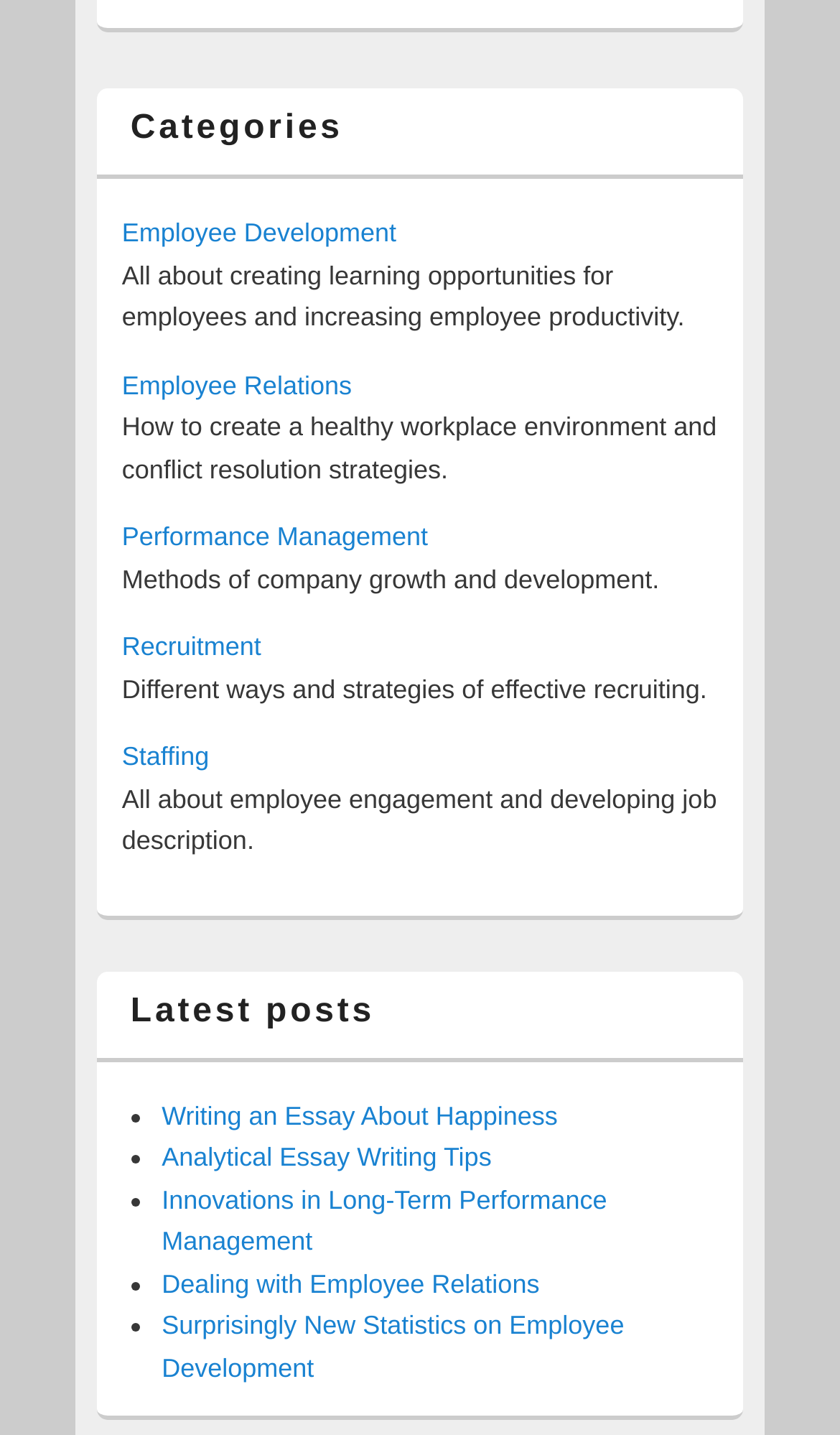Please identify the bounding box coordinates of the element on the webpage that should be clicked to follow this instruction: "Explore Staffing". The bounding box coordinates should be given as four float numbers between 0 and 1, formatted as [left, top, right, bottom].

[0.145, 0.517, 0.249, 0.538]